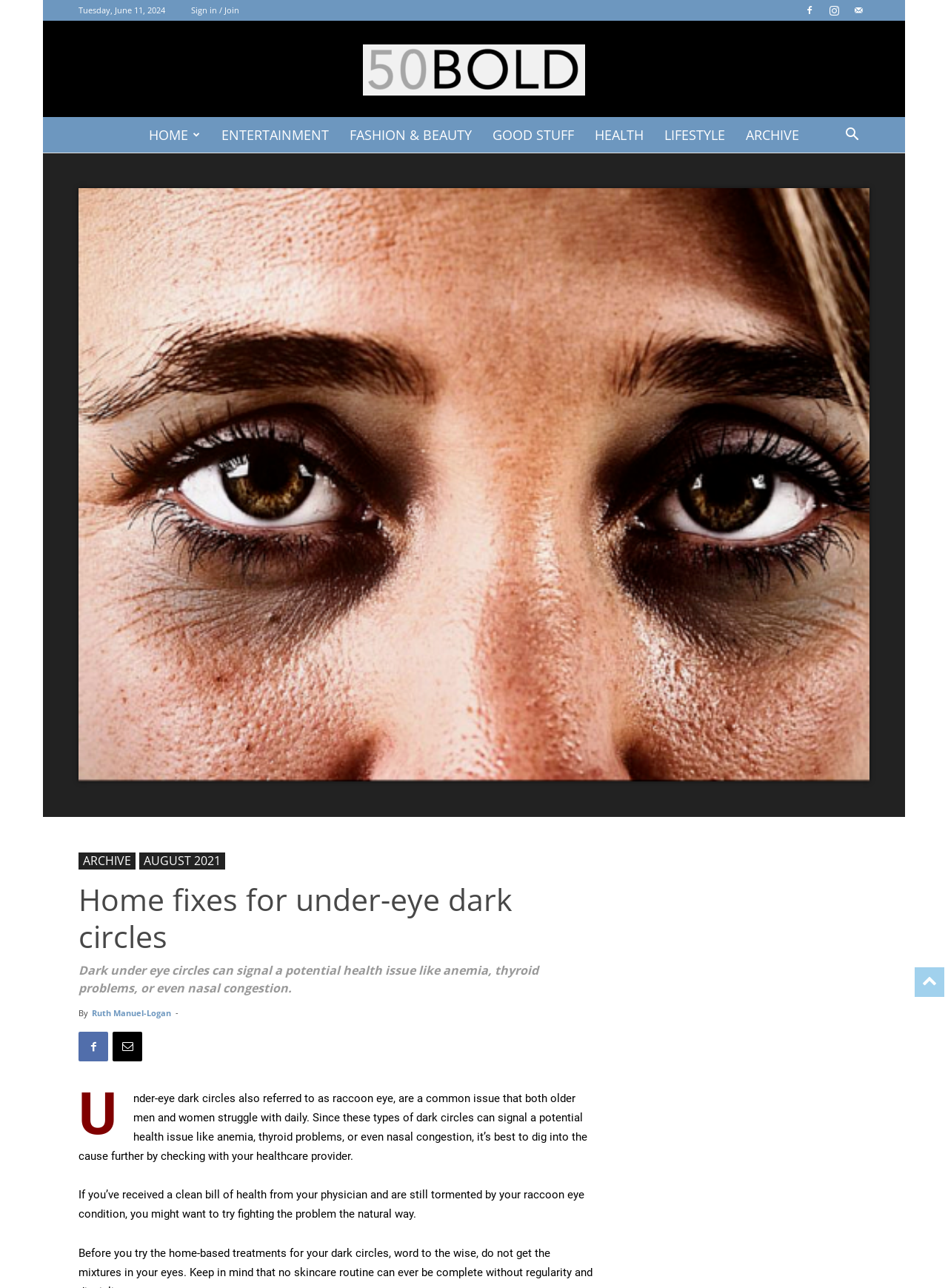Based on the image, provide a detailed response to the question:
What is the topic of the article?

I determined the topic of the article by reading the heading 'Home fixes for under-eye dark circles' and the subsequent text, which discusses the issue of under-eye dark circles and potential health issues related to it.